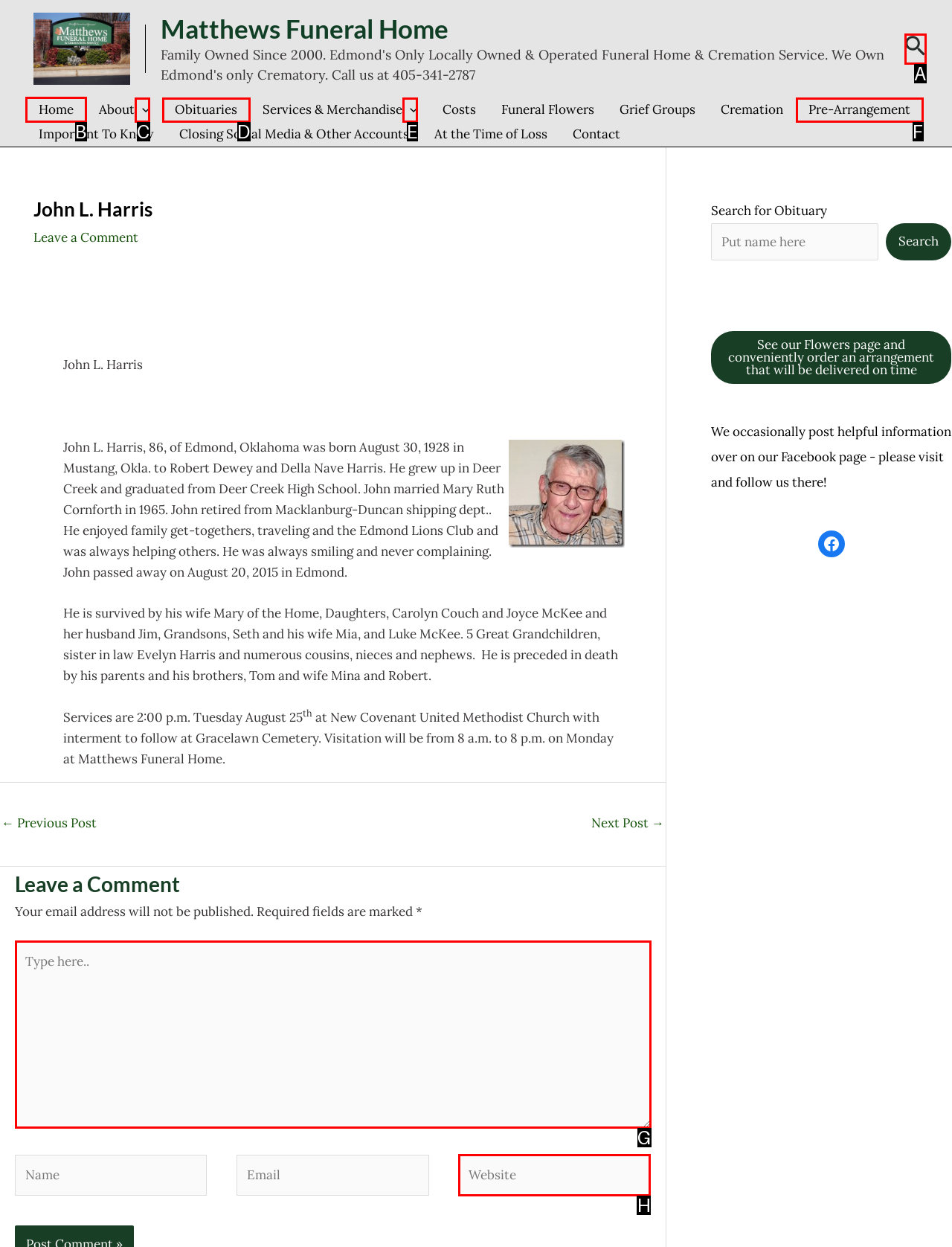Tell me which letter corresponds to the UI element that should be clicked to fulfill this instruction: Click the Home link
Answer using the letter of the chosen option directly.

B